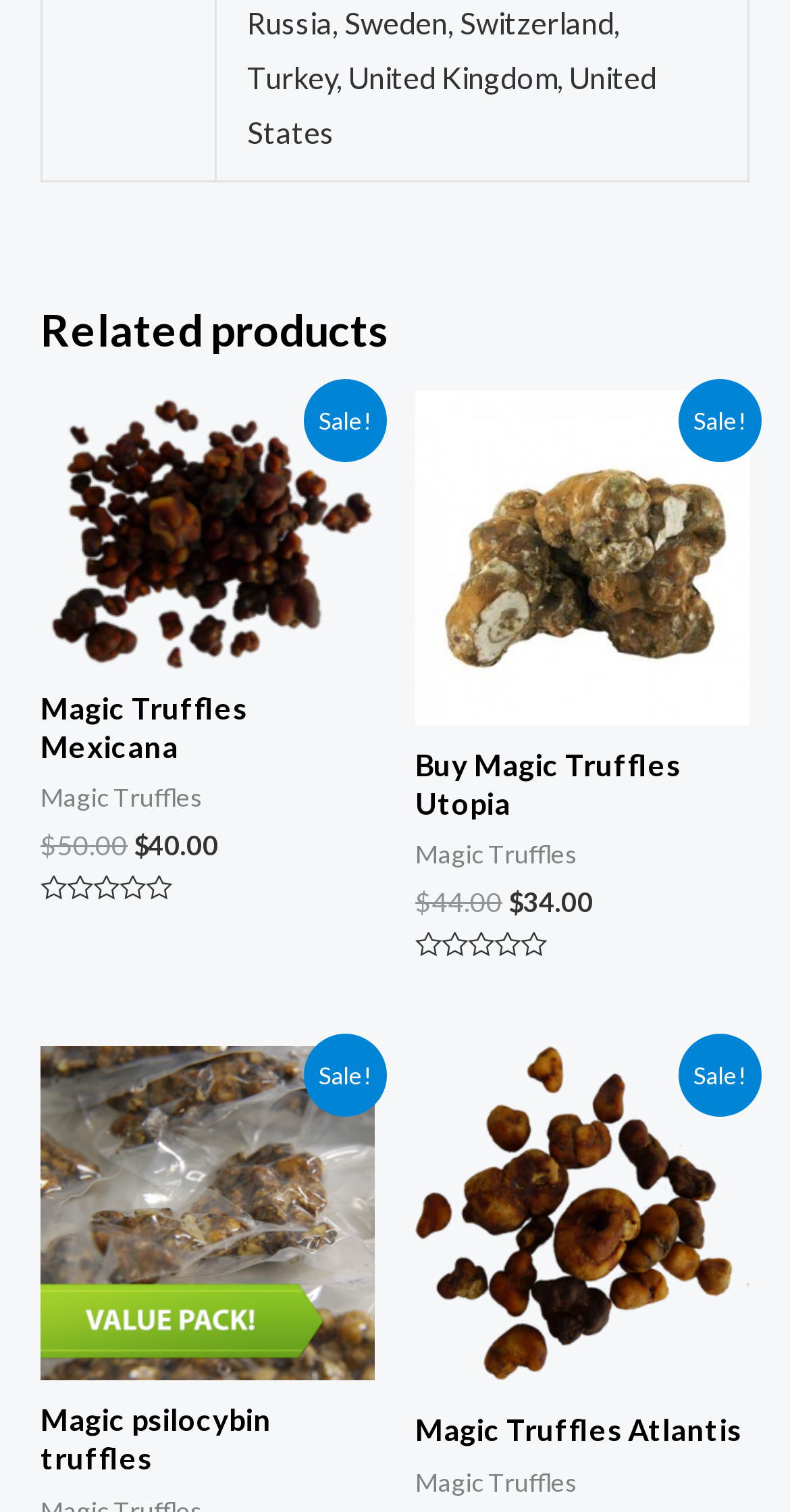Extract the bounding box coordinates for the UI element described as: "parent_node: Sale!".

[0.526, 0.258, 0.949, 0.479]